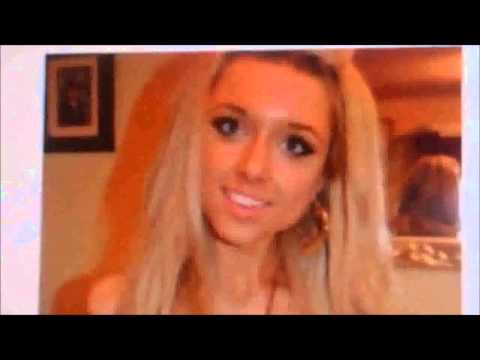Elaborate on the image with a comprehensive description.

The image features a young woman with long, blonde hair and a charming smile. She is posing for the camera in a casual yet engaging manner, exuding a sense of warmth and approachability. The background appears to be a softly lit indoor setting, possibly a living room, where decorative elements can be faintly observed, including a picture frame and ambient lighting that adds to the inviting atmosphere. This portrait could represent the personal touch often sought after in online dating profiles, particularly for platforms that emphasize personality and attraction, such as dating apps. The overall vibe suggests a friendly and inviting presence, which could appeal to potential matches in the context of meeting new people.